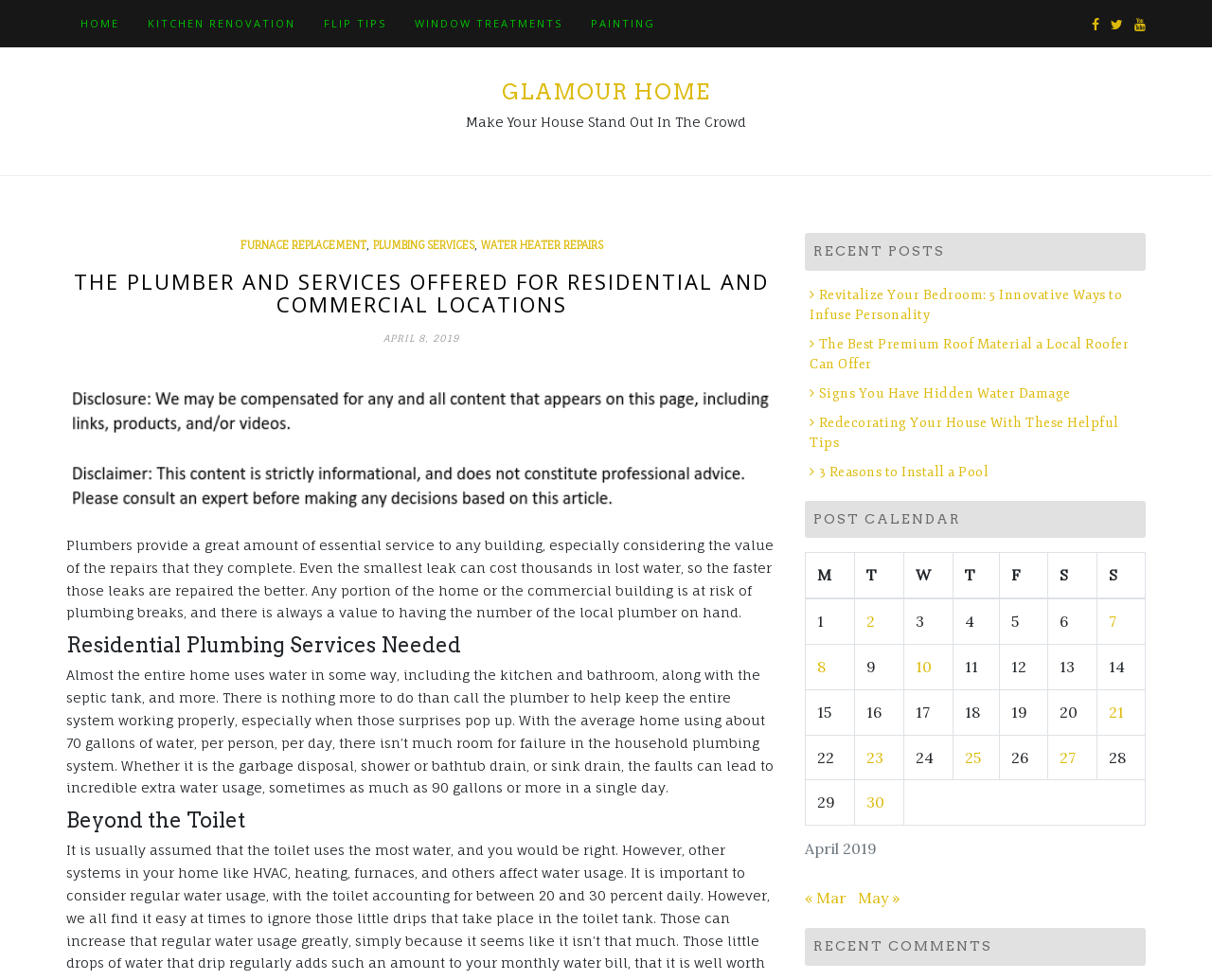What is the date of the post 'Revitalize Your Bedroom: 5 Innovative Ways to Infuse Personality'?
Could you answer the question with a detailed and thorough explanation?

I found the answer by looking at the post calendar table which lists the posts published in April 2019, and the post 'Revitalize Your Bedroom: 5 Innovative Ways to Infuse Personality' is listed under April 2, 2019.